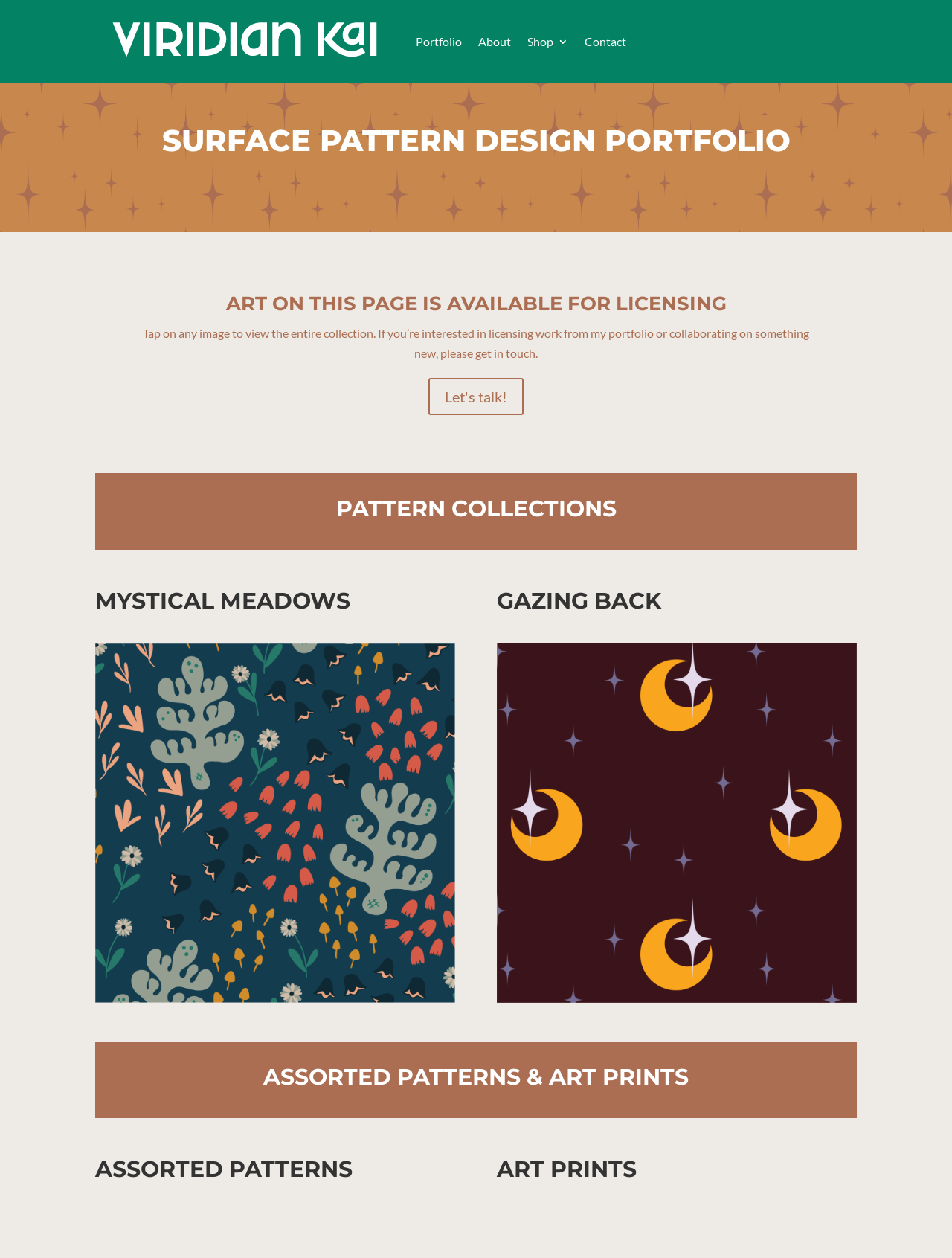What is the theme of the 'GAZING BACK' pattern collection?
Please answer using one word or phrase, based on the screenshot.

Moons